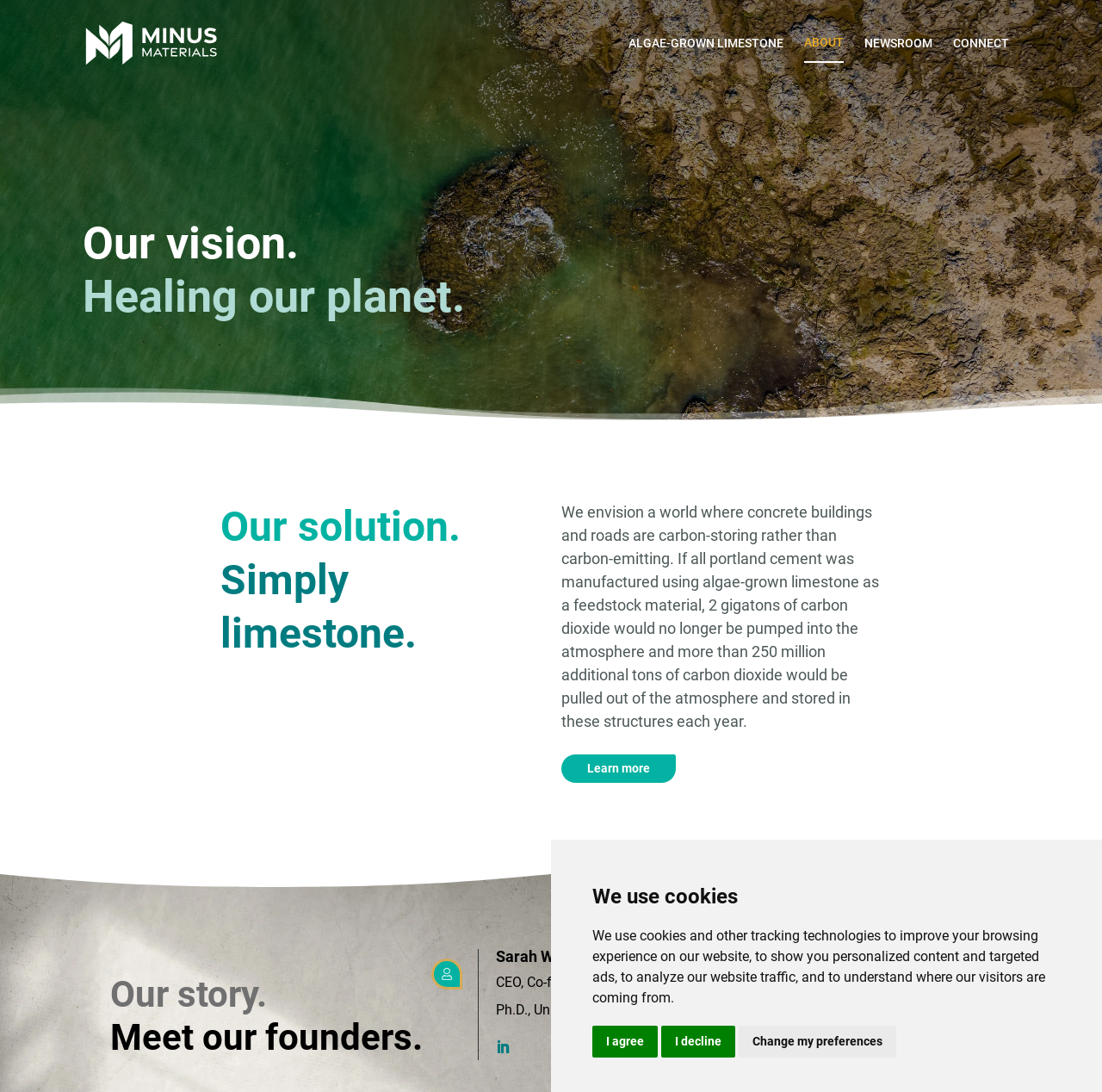Who are the co-founders of the company?
We need a detailed and meticulous answer to the question.

I determined this answer by looking at the headings 'Sarah Williams, Ph.D.' and 'Wil V. Srubar III, Ph.D.' which suggest that they are the co-founders of the company.